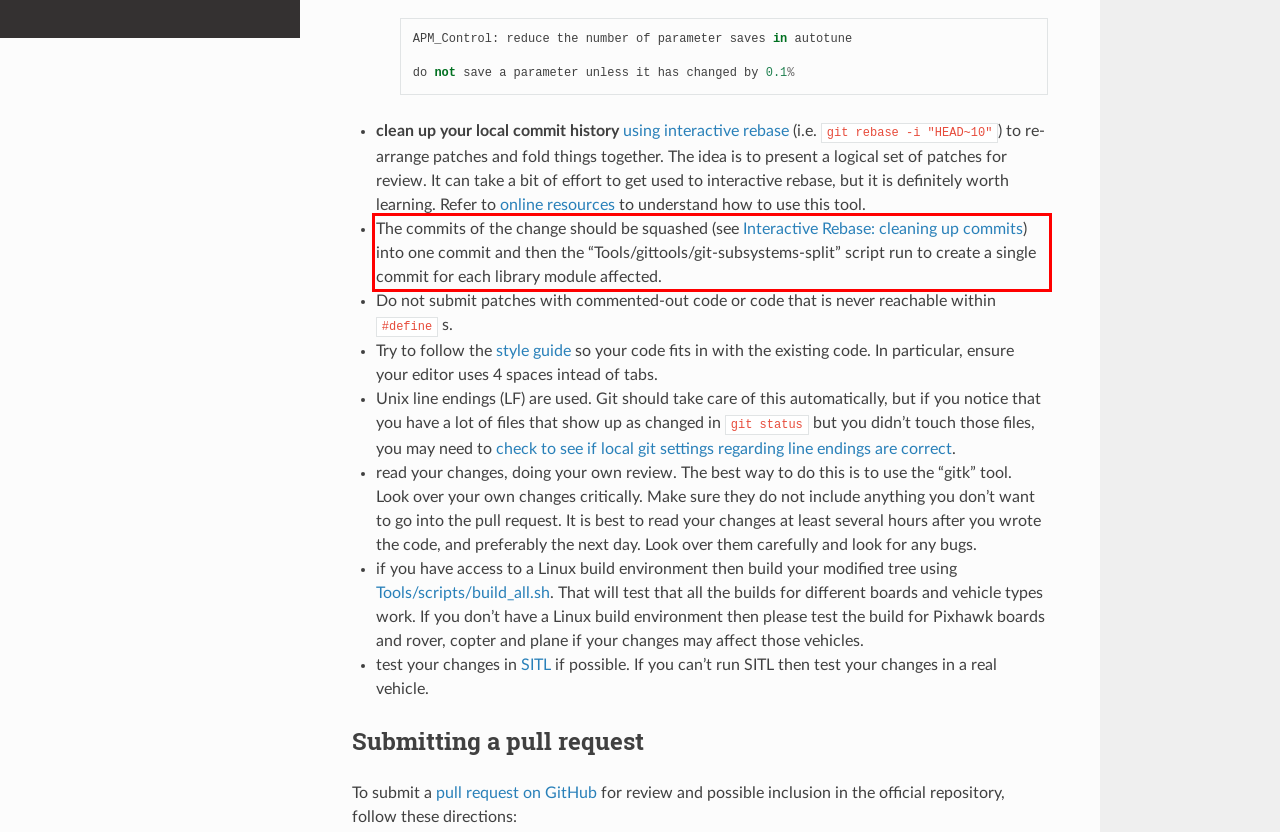You are looking at a screenshot of a webpage with a red rectangle bounding box. Use OCR to identify and extract the text content found inside this red bounding box.

The commits of the change should be squashed (see Interactive Rebase: cleaning up commits) into one commit and then the “Tools/gittools/git-subsystems-split” script run to create a single commit for each library module affected.